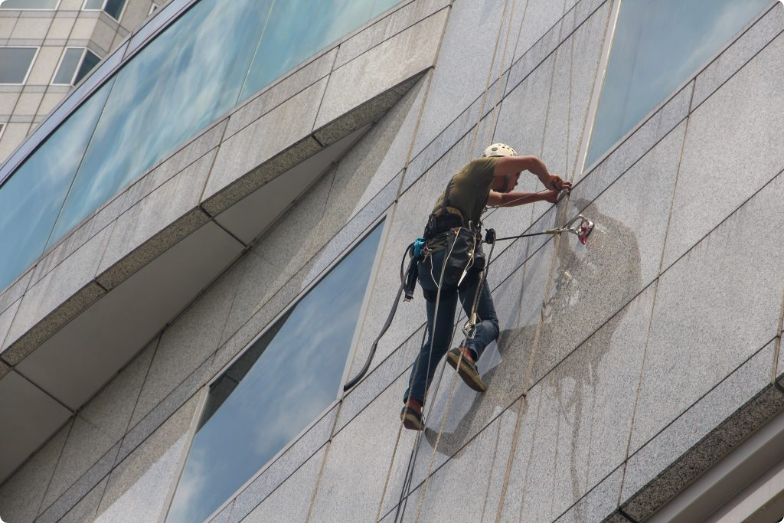Explain the image thoroughly, mentioning every notable detail.

The image showcases a professional window cleaner expertly performing exterior cleaning on a high-rise building. Clad in a safety helmet and gear, the worker is suspended by ropes as they scrub the glass panels, ensuring clarity and shine. The surrounding architecture reflects a modern design, with sleek surfaces that emphasize the importance of maintaining an immaculate exterior to create a positive first impression. This depiction aligns with the services offered by First Rate Cleaning, which emphasizes the significance of presenting a clean facade to enhance property appearance.